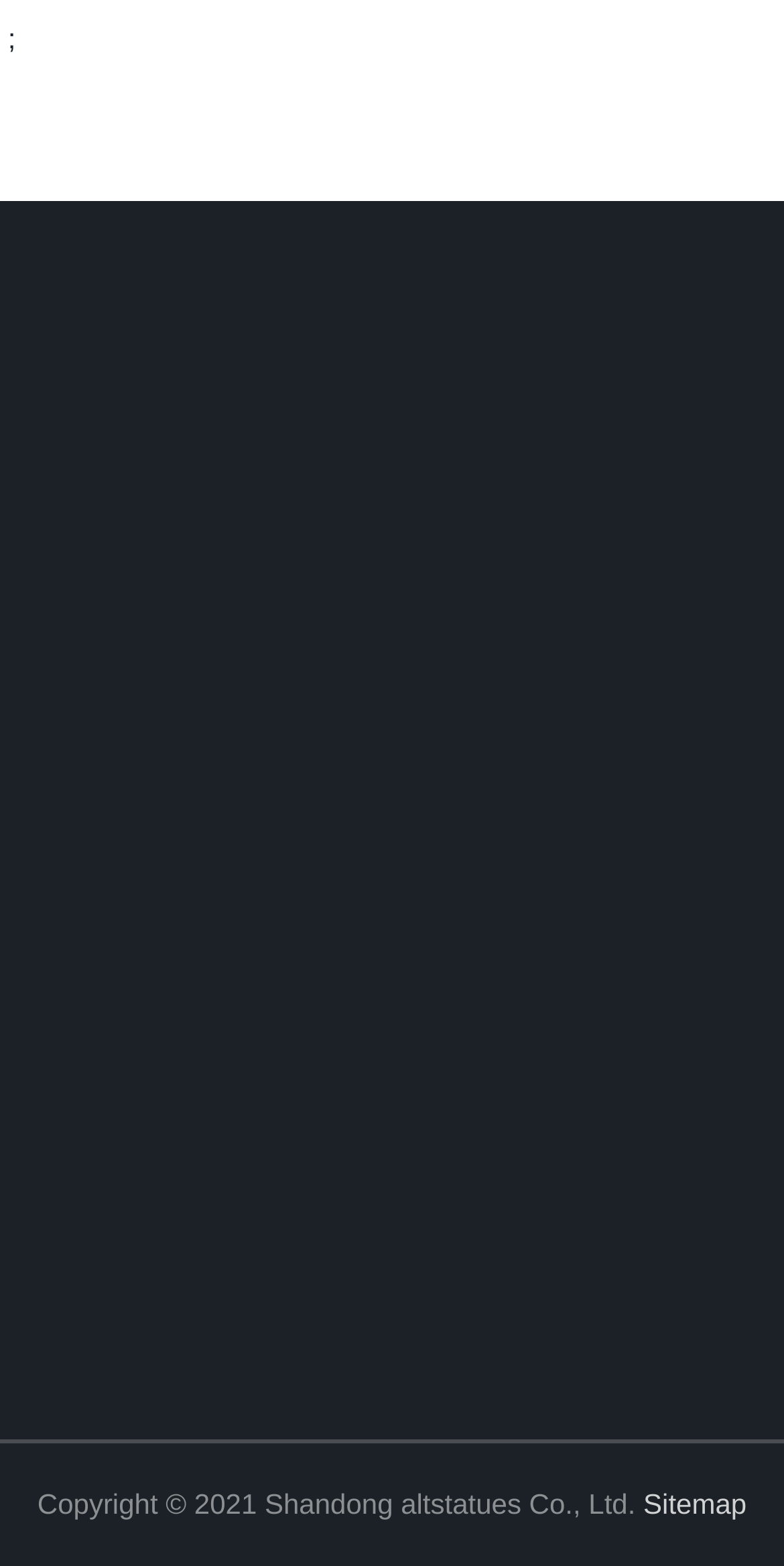Determine the bounding box coordinates of the clickable area required to perform the following instruction: "visit partner company Sm2co17". The coordinates should be represented as four float numbers between 0 and 1: [left, top, right, bottom].

[0.121, 0.639, 0.357, 0.679]